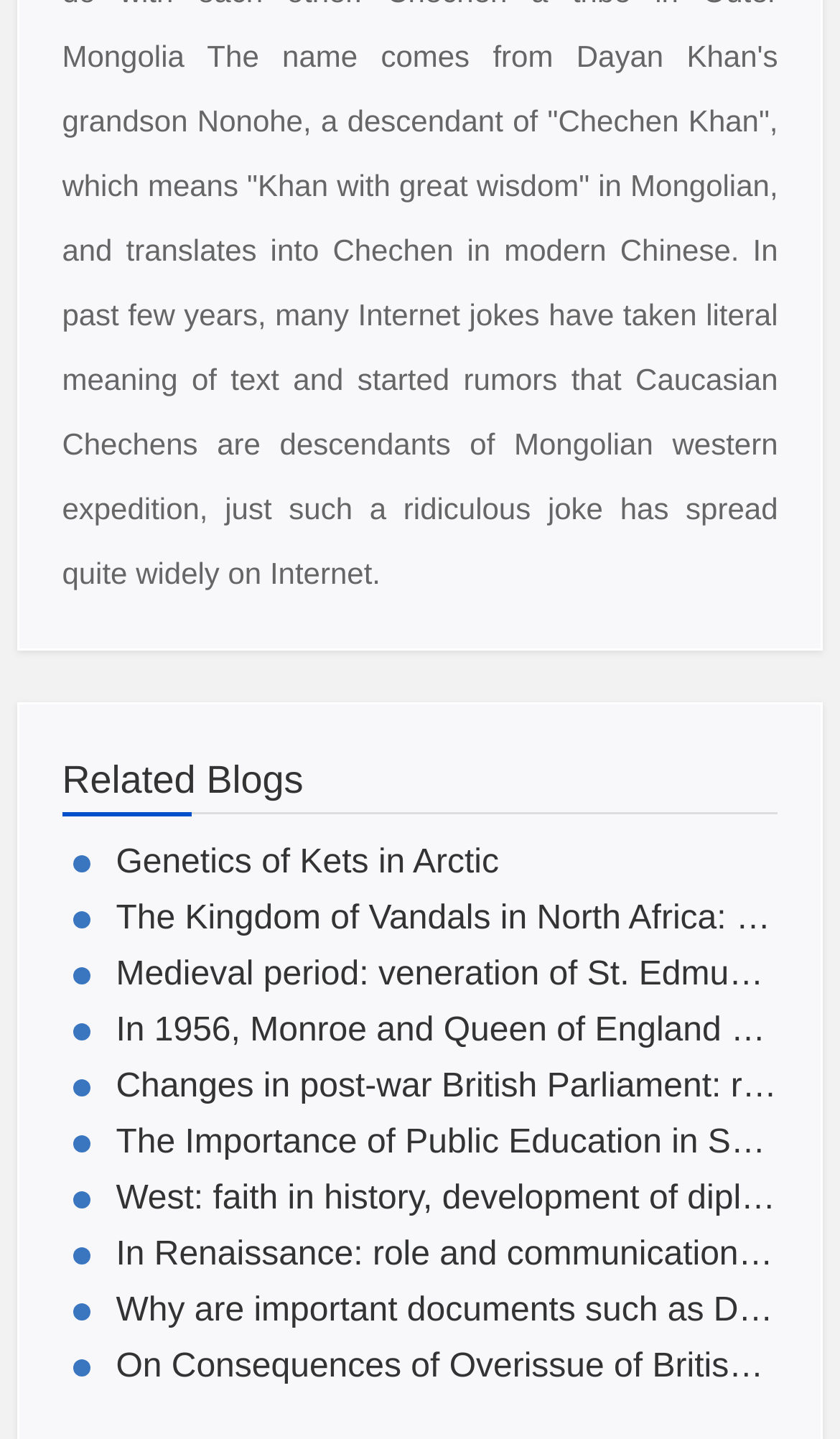Can you pinpoint the bounding box coordinates for the clickable element required for this instruction: "read about The Importance of Public Education in Scotland"? The coordinates should be four float numbers between 0 and 1, i.e., [left, top, right, bottom].

[0.074, 0.776, 0.926, 0.814]